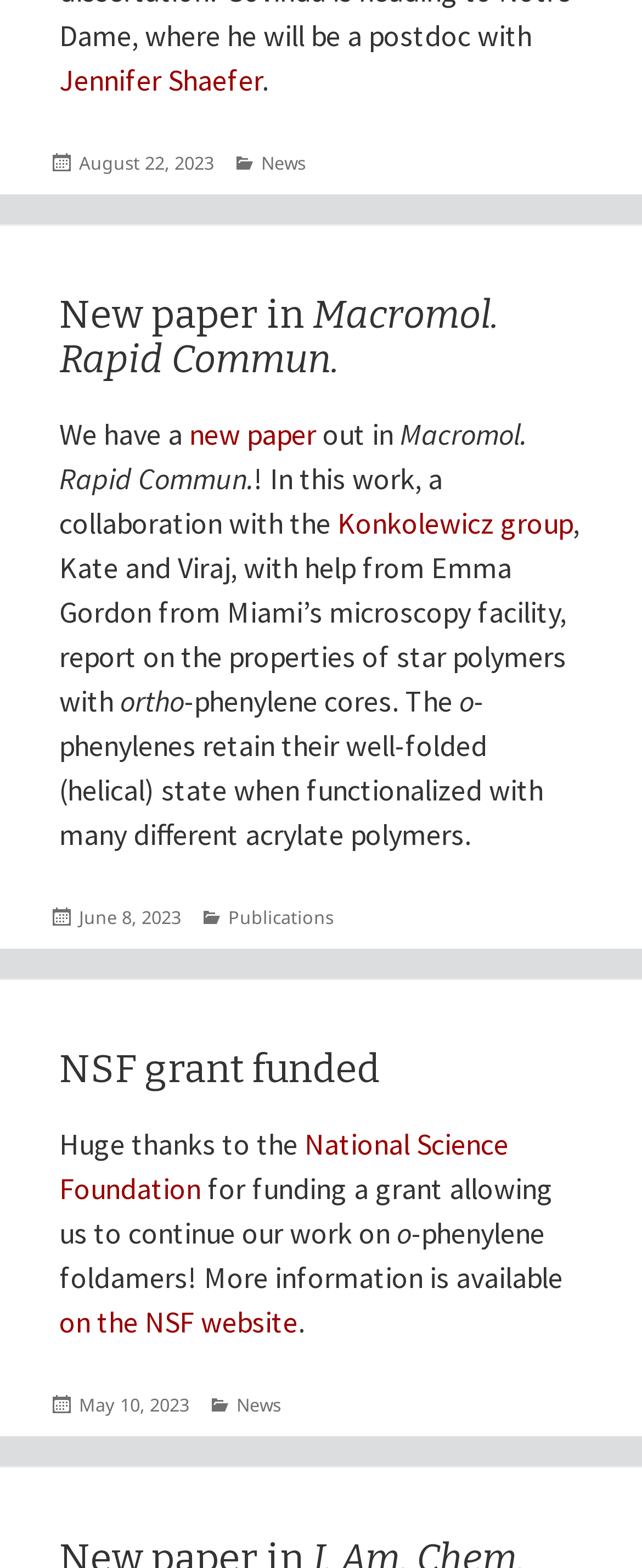Can you determine the bounding box coordinates of the area that needs to be clicked to fulfill the following instruction: "Check the details of the NSF grant"?

[0.092, 0.667, 0.592, 0.697]